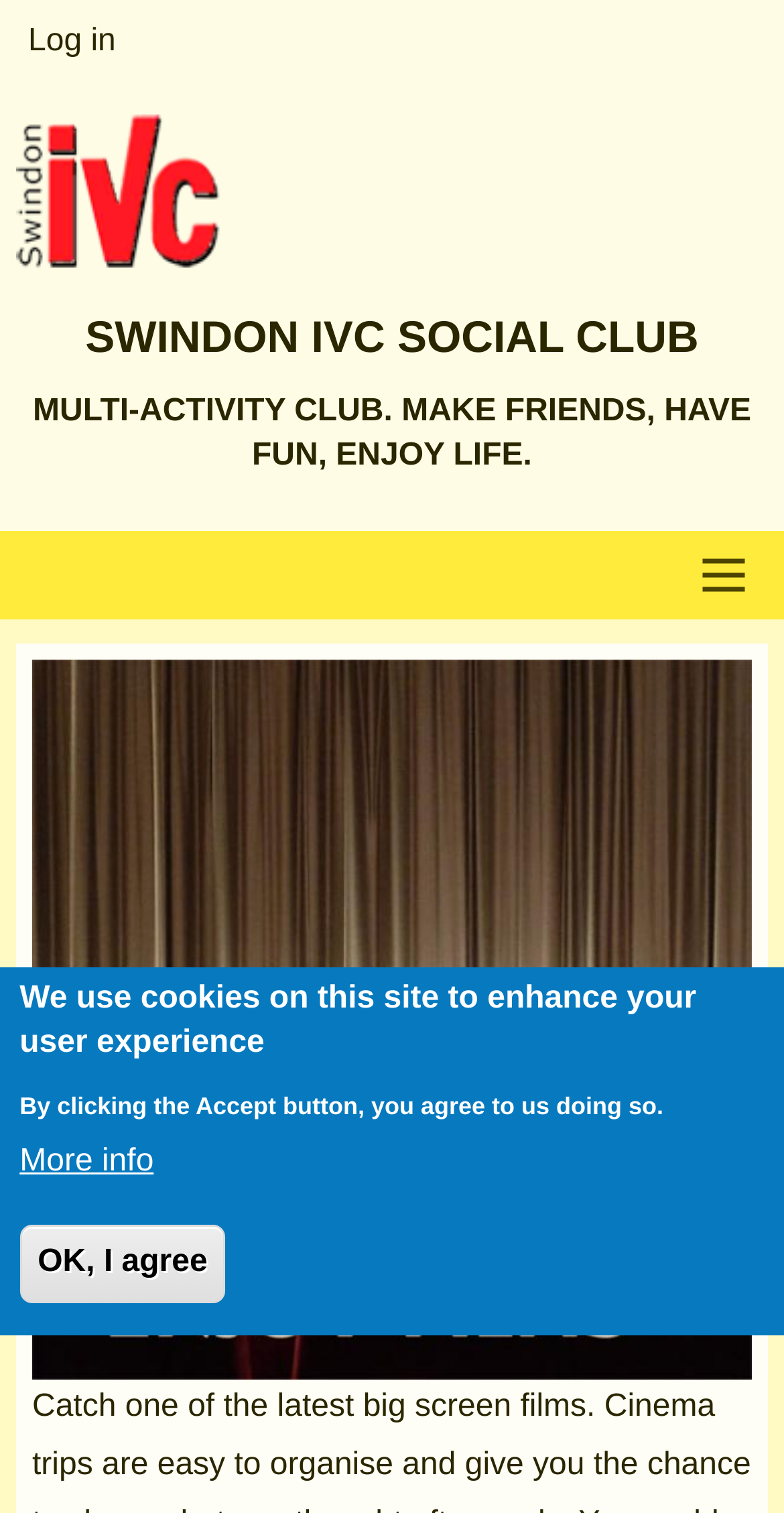How many buttons are there in the cookie acceptance dialog?
Please provide a detailed and comprehensive answer to the question.

The cookie acceptance dialog contains two buttons: 'More info' and 'OK, I agree'. These buttons allow users to either learn more about the cookies used on the website or accept the use of cookies.